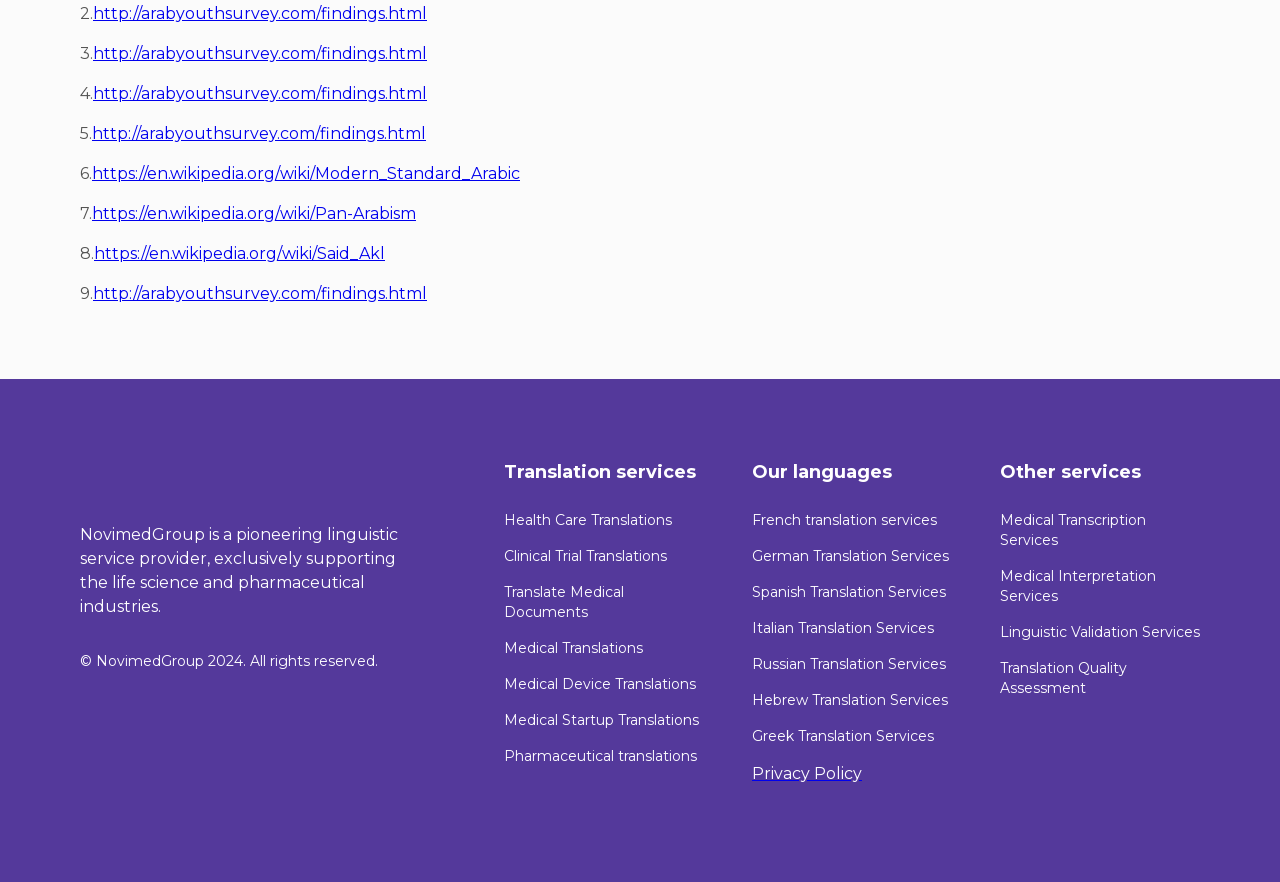From the webpage screenshot, predict the bounding box of the UI element that matches this description: "Medical Translations".

[0.394, 0.724, 0.502, 0.745]